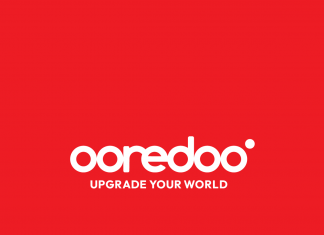What is the focus of Ooredoo?
Using the image, give a concise answer in the form of a single word or short phrase.

Improving everyday experiences